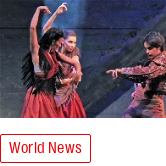Using the information in the image, give a detailed answer to the following question: What is the significance of music and dance in the opera?

The caption highlights the powerful fusion of music and dance as integral to the opera's emotional impact. This suggests that the combination of these two art forms is crucial in conveying the emotional depth and drama of the opera, and is a key aspect of the performance being depicted.